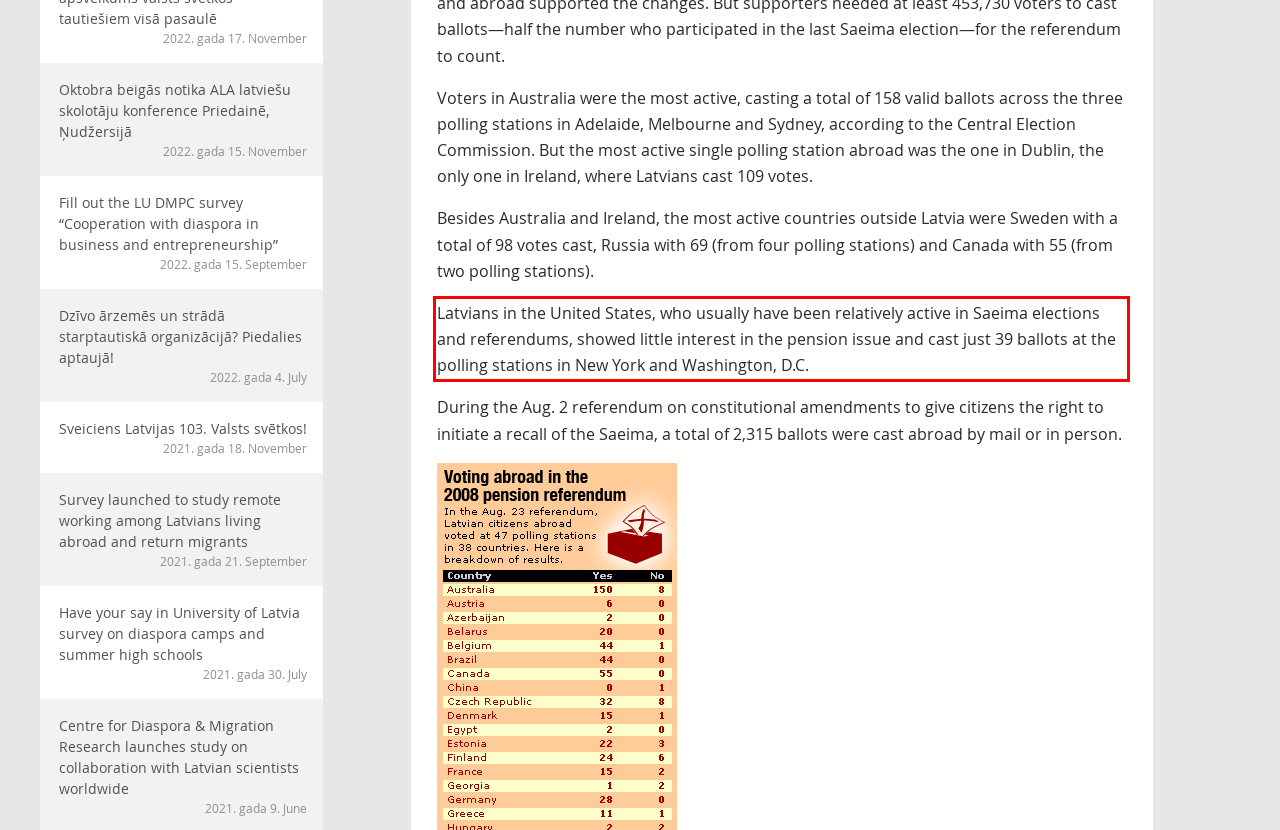You are given a screenshot with a red rectangle. Identify and extract the text within this red bounding box using OCR.

Latvians in the United States, who usually have been relatively active in Saeima elections and referendums, showed little interest in the pension issue and cast just 39 ballots at the polling stations in New York and Washington, D.C.